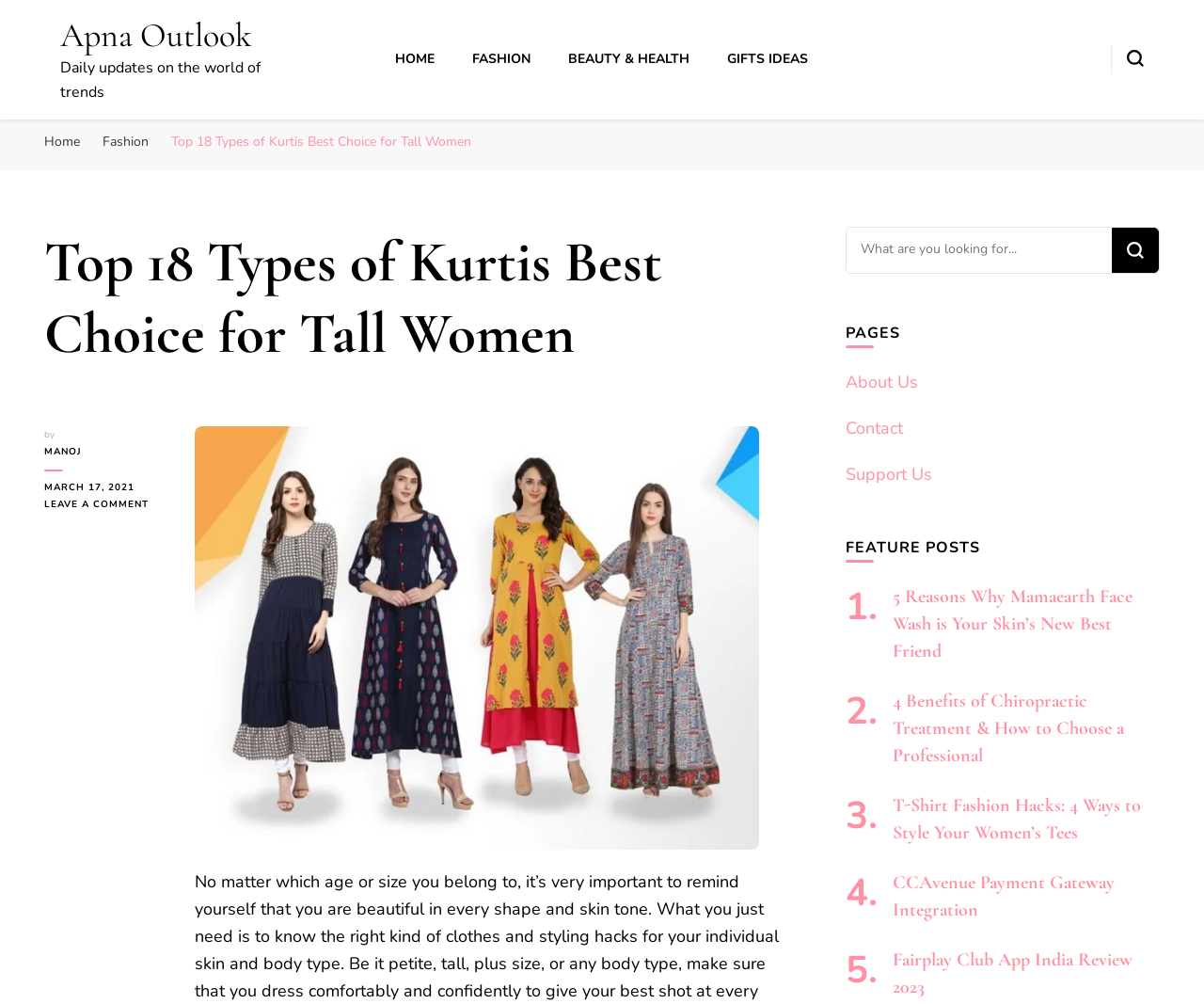What is the author of this article?
From the image, respond using a single word or phrase.

MANOJ